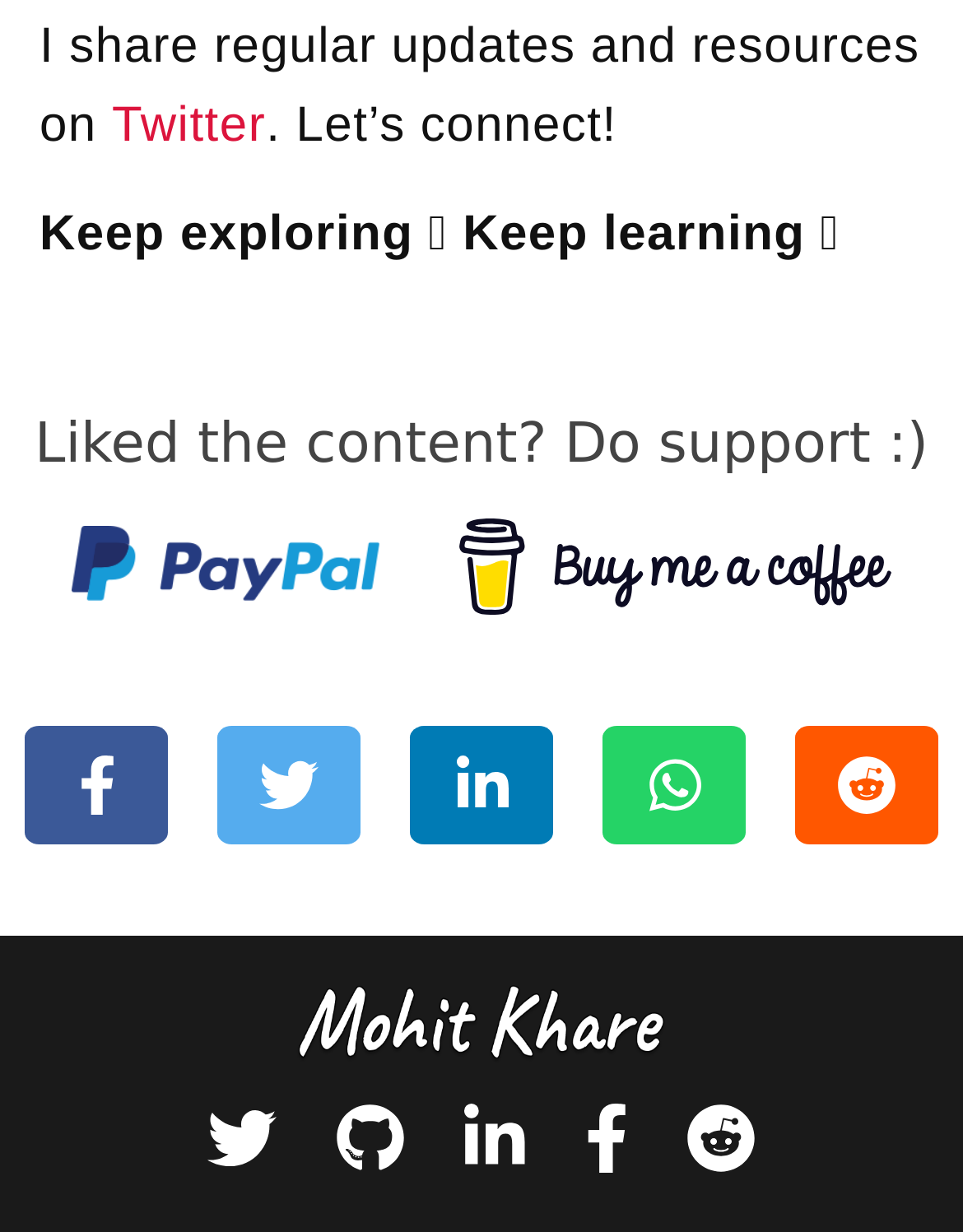Please mark the bounding box coordinates of the area that should be clicked to carry out the instruction: "Buy me a coffee".

[0.477, 0.421, 0.926, 0.498]